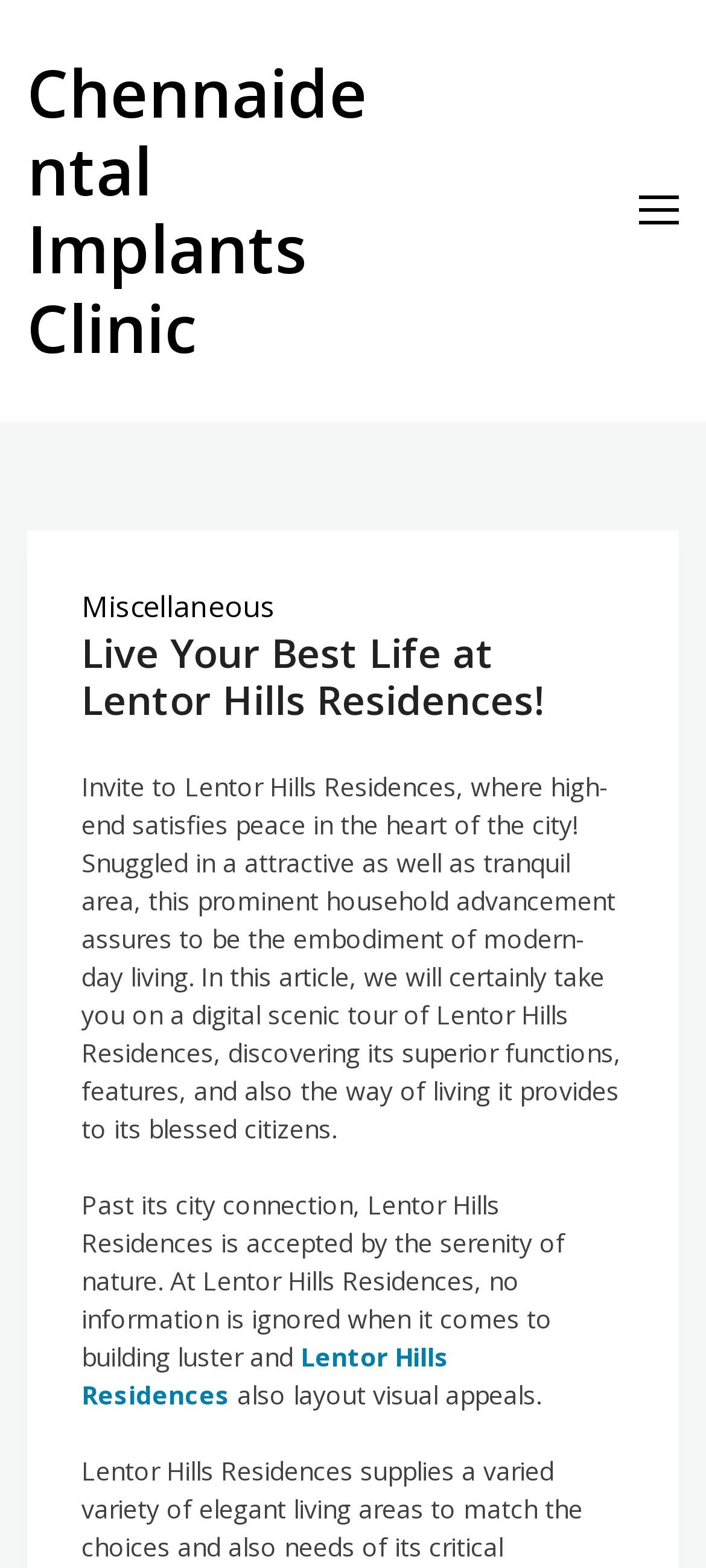Identify the bounding box coordinates for the UI element described as: "Miscellaneous".

[0.115, 0.374, 0.39, 0.399]